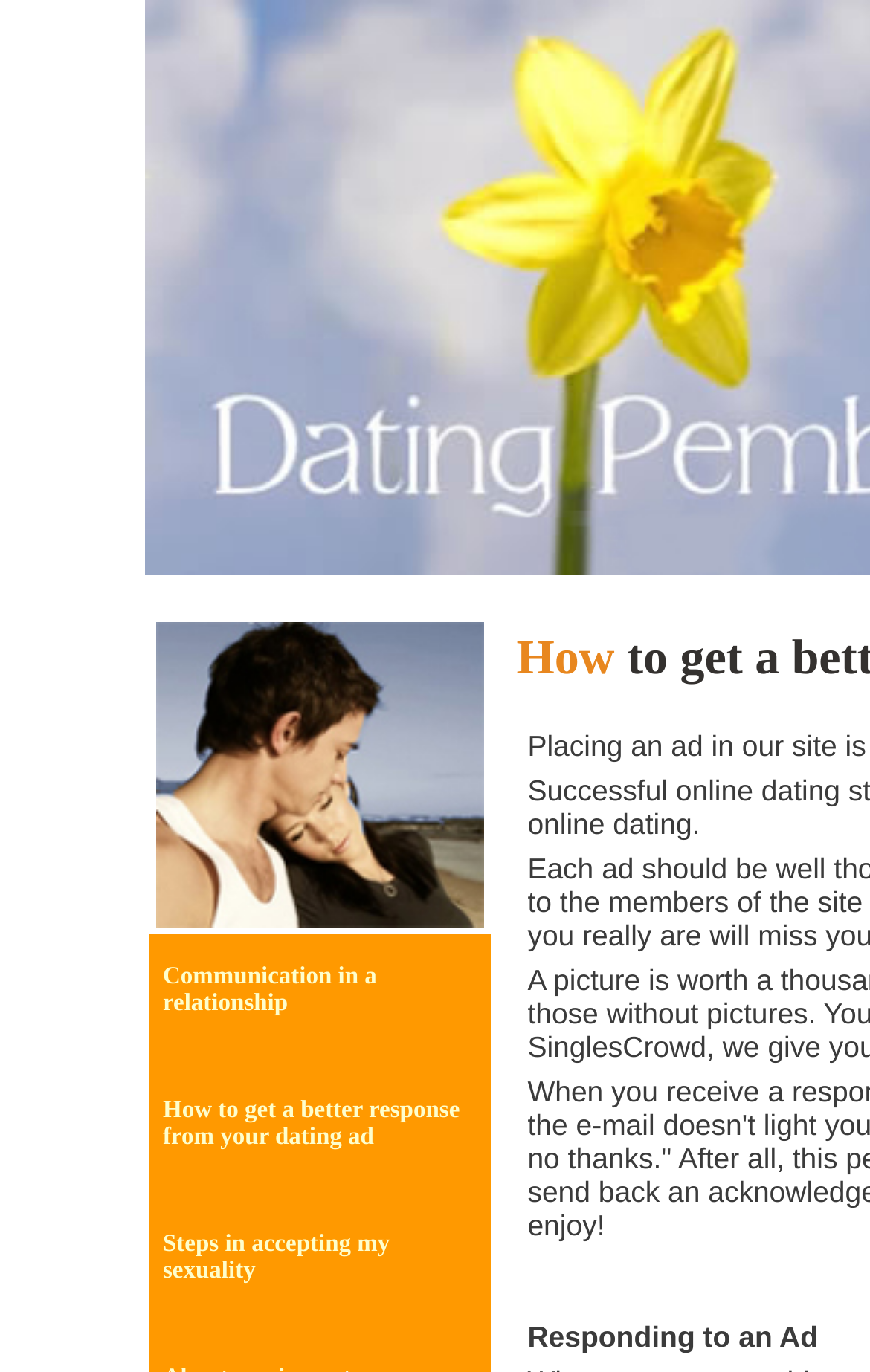Answer the following query concisely with a single word or phrase:
What is the purpose of the webpage?

Dating advice